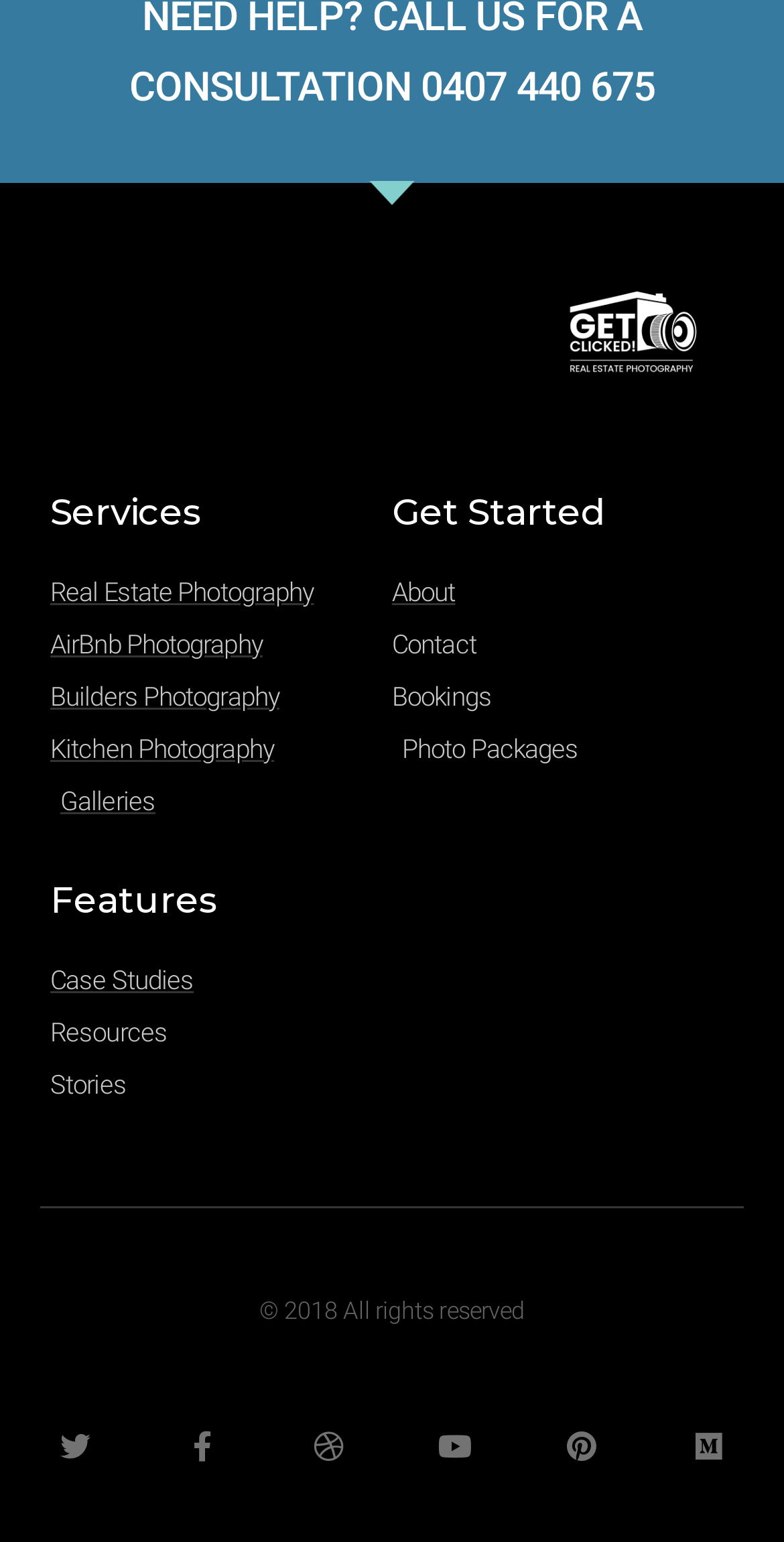How many types of photography are listed?
Kindly offer a detailed explanation using the data available in the image.

Under the 'Services' heading, there are five links: 'Real Estate Photography', 'AirBnb Photography', 'Builders Photography', 'Kitchen Photography', and 'Galleries'. Therefore, there are five types of photography listed.